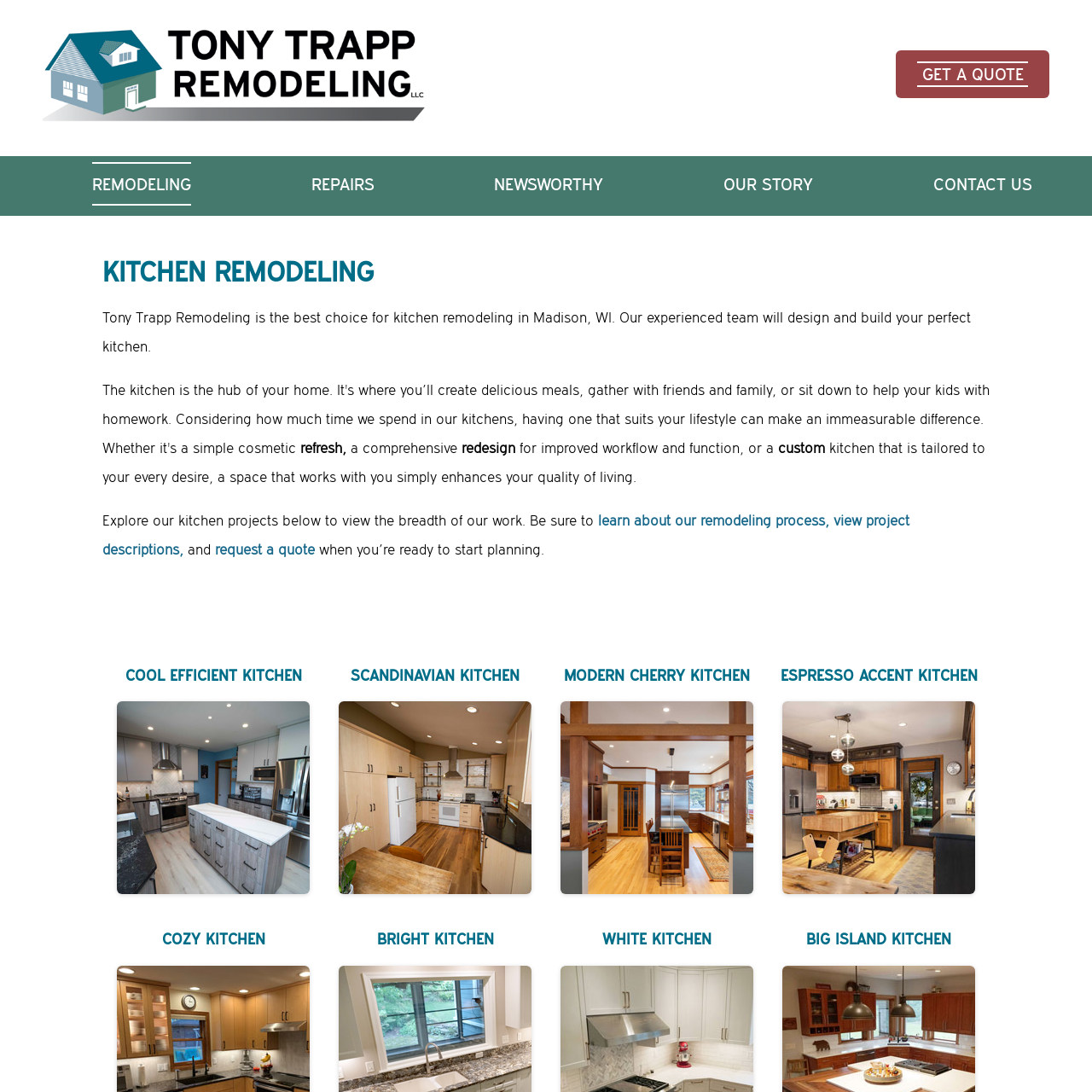What is the company name of the kitchen remodeling service?
Examine the webpage screenshot and provide an in-depth answer to the question.

I found the company name by looking at the logo link at the top left corner of the webpage, which says 'Tony Trapp Remodeling logo'.